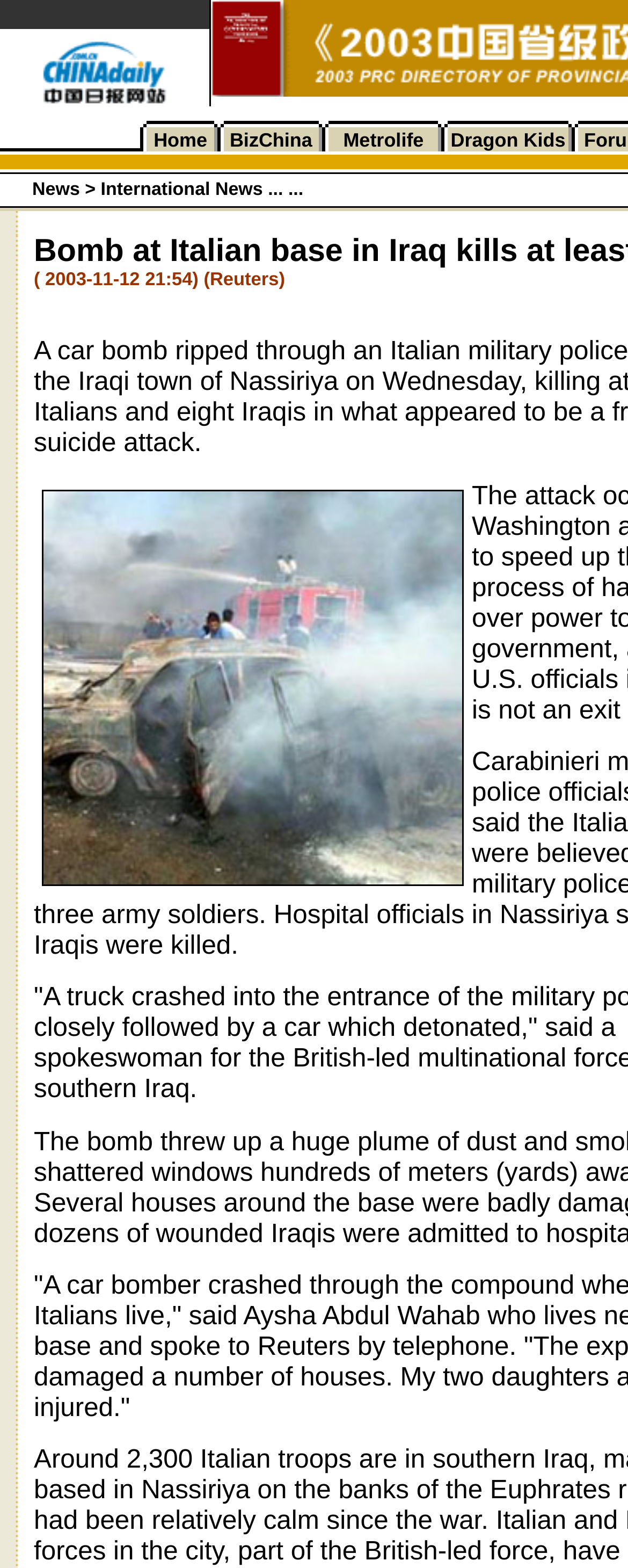Offer a detailed explanation of the webpage layout and contents.

This webpage appears to be a news article about a bomb attack at an Italian base in Iraq, resulting in at least 22 deaths. The page is divided into several sections, with a prominent image at the top, taking up about a third of the screen width. Below this image, there are multiple rows of smaller images, each taking up a small portion of the screen width. These images are arranged in a grid-like pattern, with about 30 images in total.

The images are positioned in a staggered layout, with each row slightly overlapping the one above it. The images are relatively small, with the largest ones taking up about 10% of the screen width. They are scattered across the page, with no clear pattern or grouping.

There is no visible text or headlines above the images, but the meta description suggests that the article is about a bomb attack at an Italian base in Iraq. The images may be related to the attack, but their content is not explicitly described. Overall, the page appears to be a visual representation of the news article, with the images taking center stage.